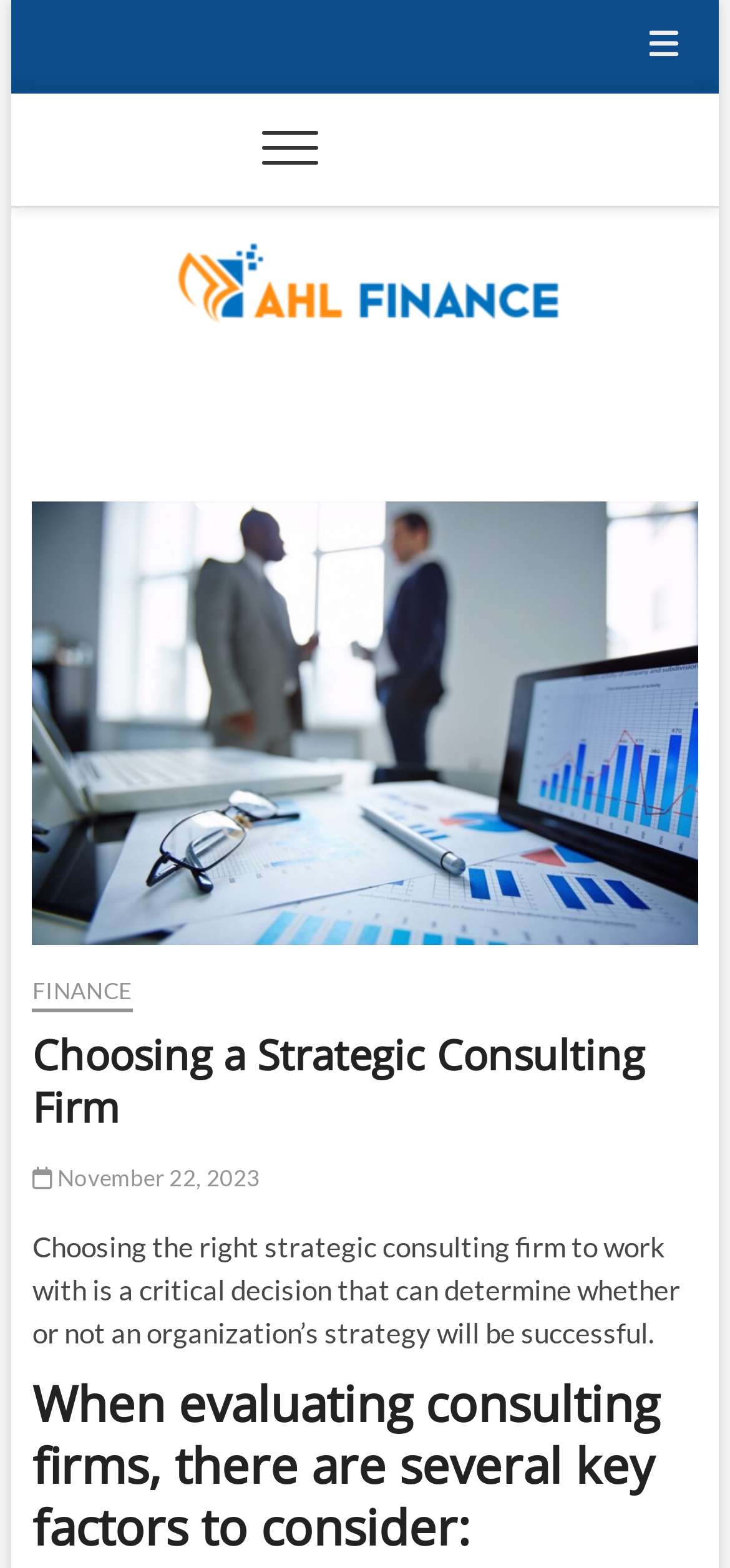Is the main menu expanded?
Analyze the image and deliver a detailed answer to the question.

I found the answer by looking at the navigation section, where I saw a button with the text '' and an attribute 'expanded: False'. This suggests that the main menu is not expanded.